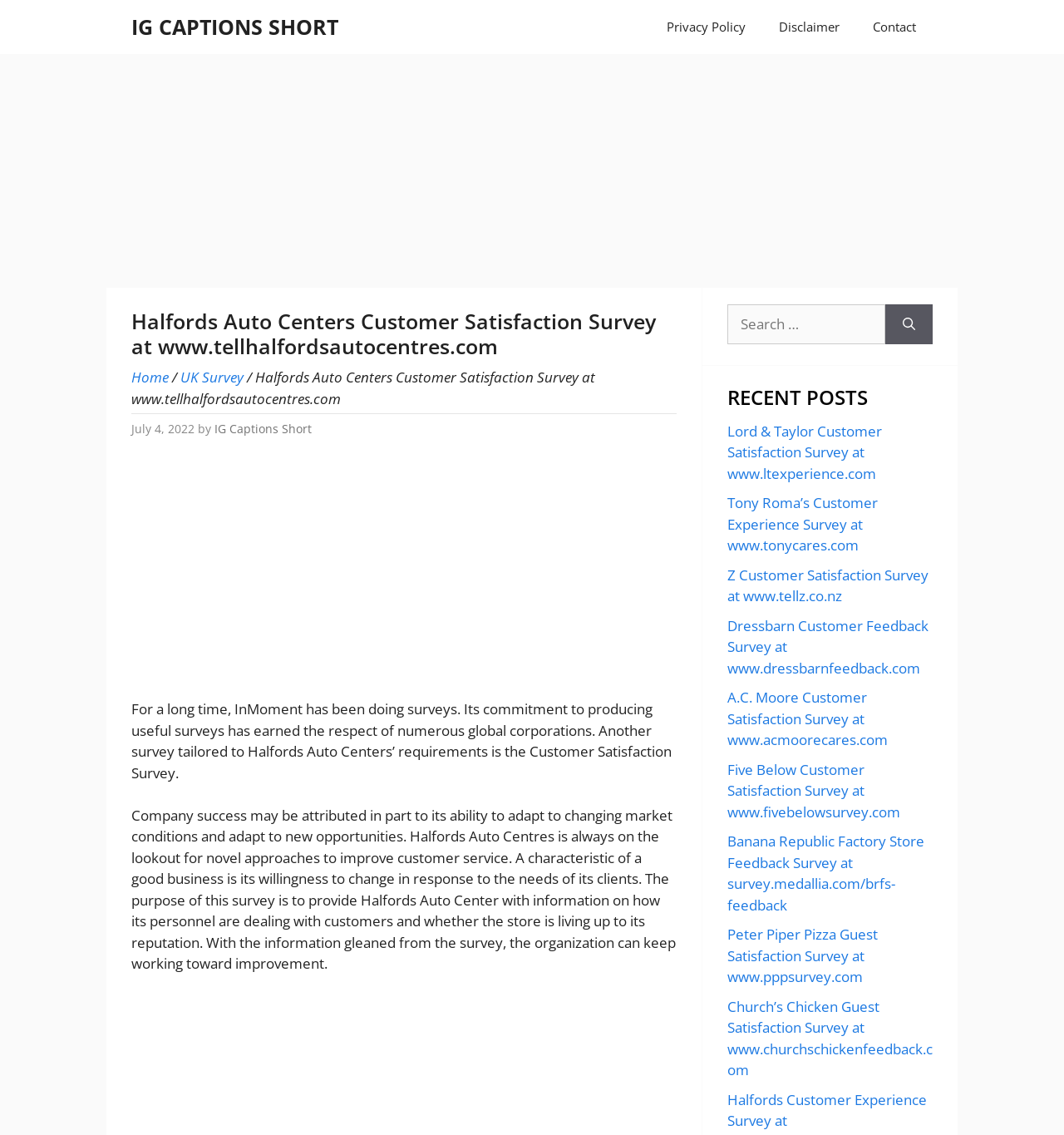Identify the main title of the webpage and generate its text content.

Halfords Auto Centers Customer Satisfaction Survey at www.tellhalfordsautocentres.com